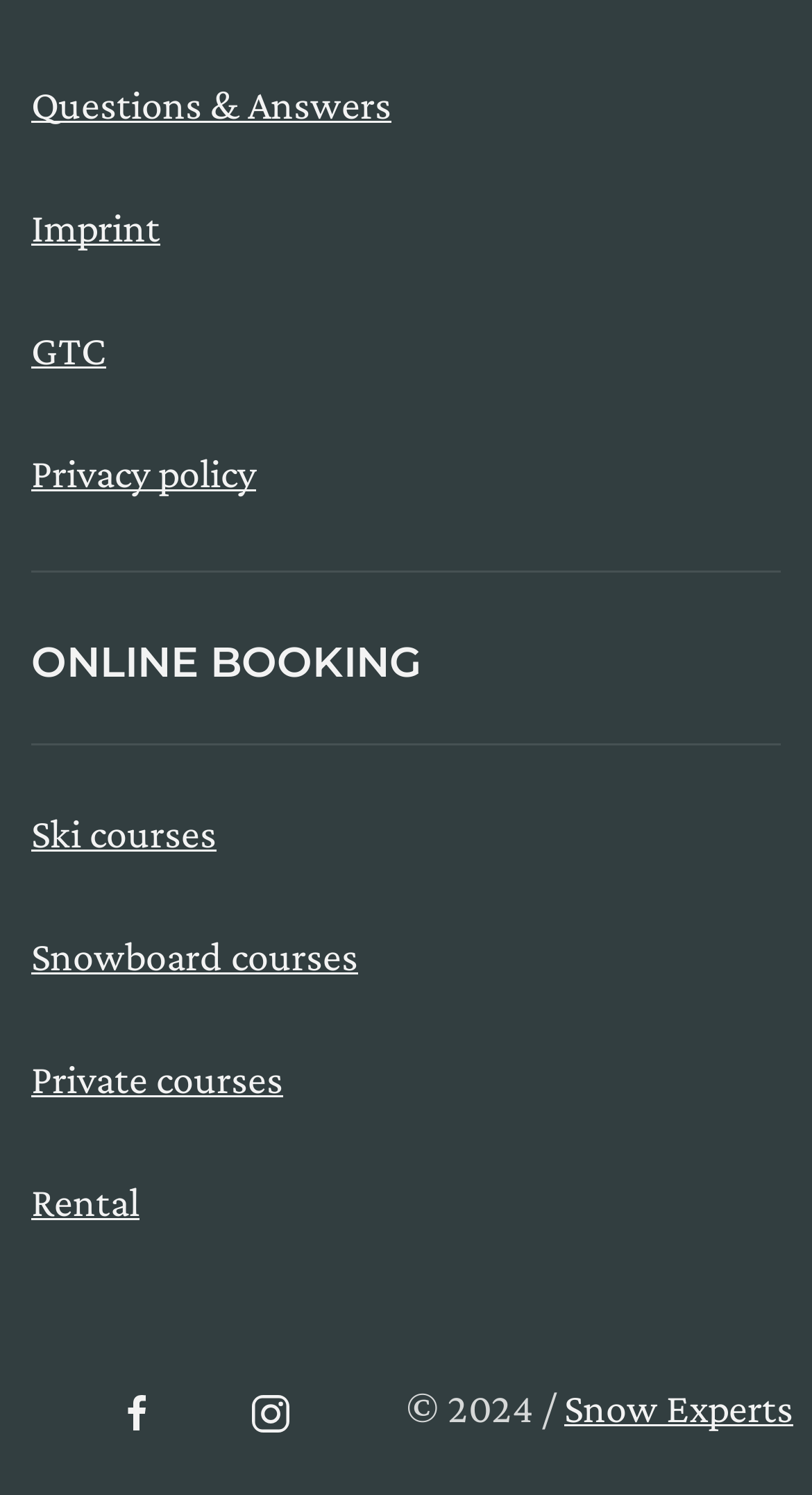Find the bounding box coordinates of the element to click in order to complete the given instruction: "Click on Questions & Answers."

[0.038, 0.054, 0.482, 0.085]